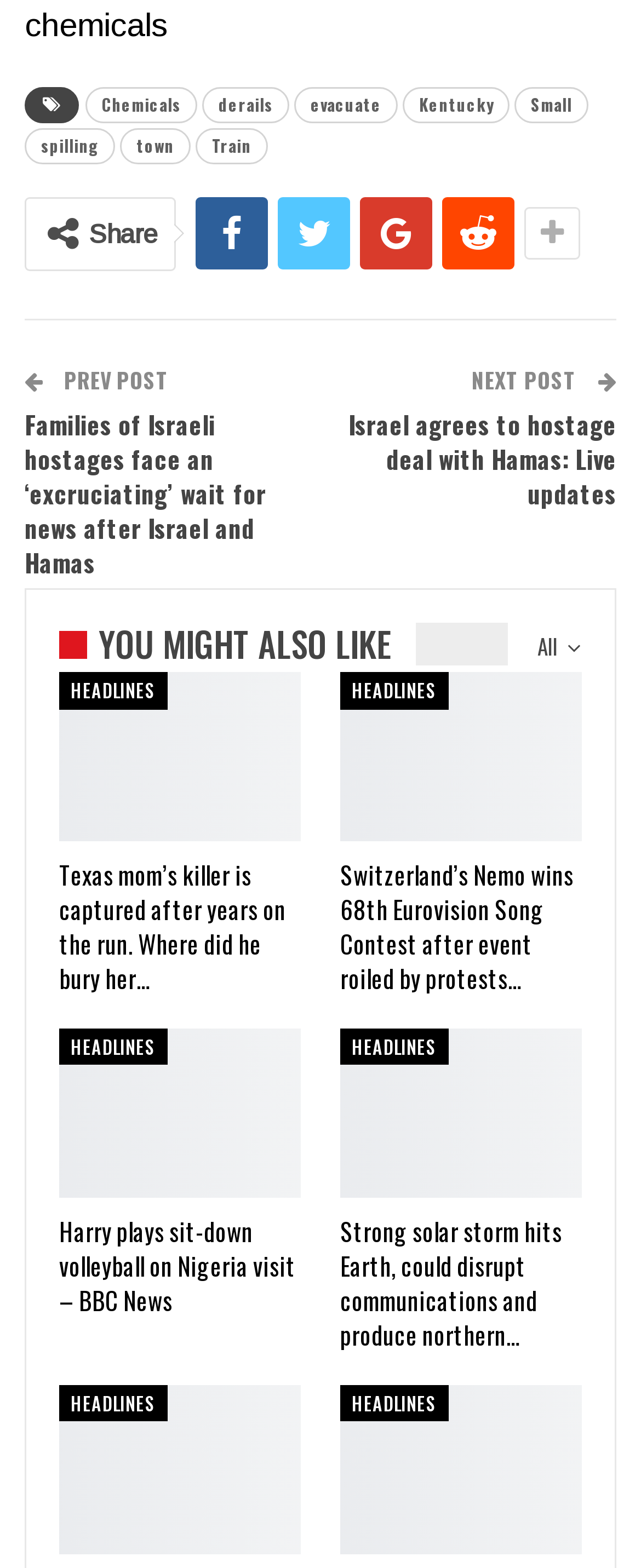Locate the bounding box coordinates of the area that needs to be clicked to fulfill the following instruction: "Read the news about 'Families of Israeli hostages face an ‘excruciating’ wait for news after Israel and Hamas'". The coordinates should be in the format of four float numbers between 0 and 1, namely [left, top, right, bottom].

[0.038, 0.258, 0.415, 0.369]